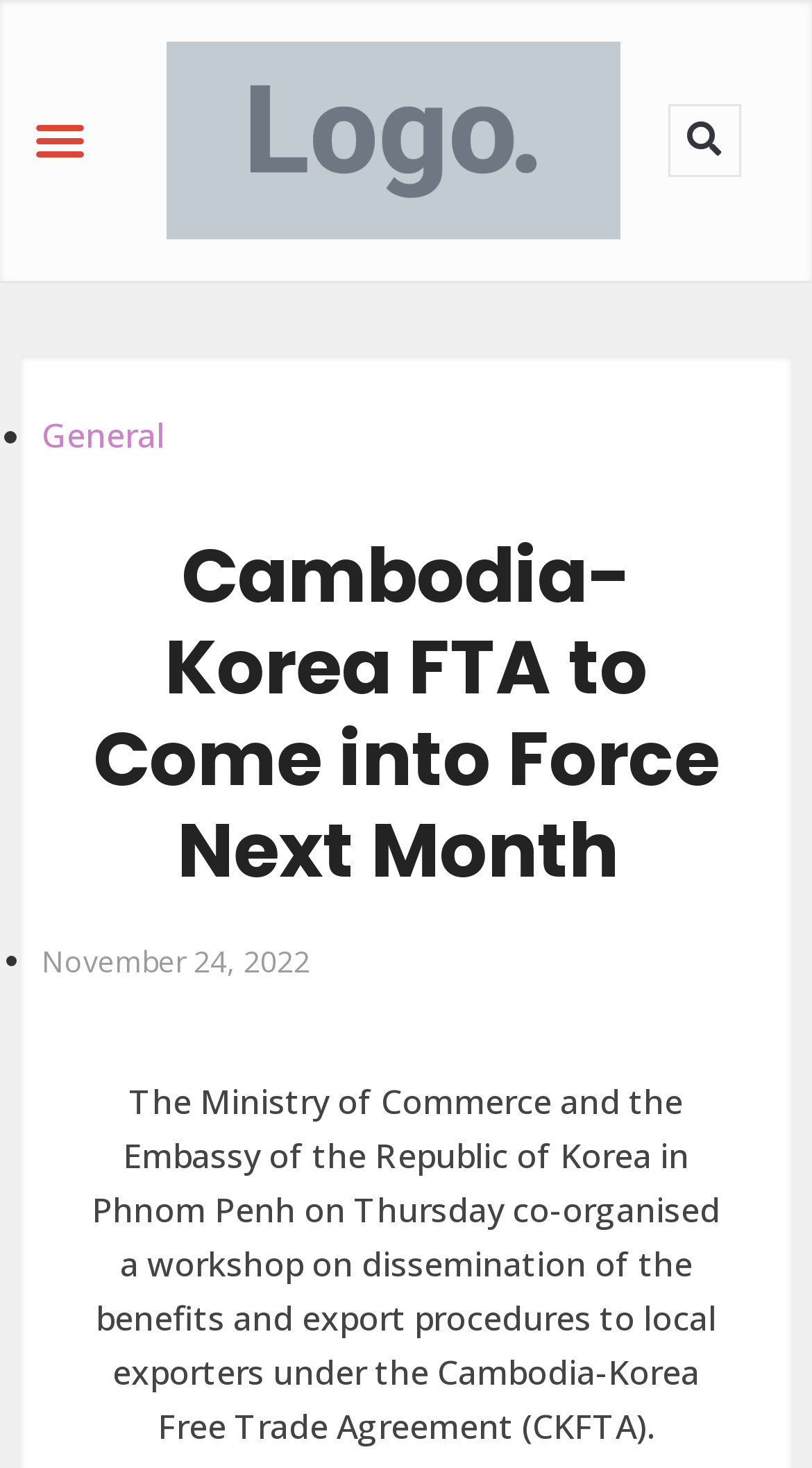Given the description: "General", determine the bounding box coordinates of the UI element. The coordinates should be formatted as four float numbers between 0 and 1, [left, top, right, bottom].

[0.051, 0.281, 0.203, 0.312]